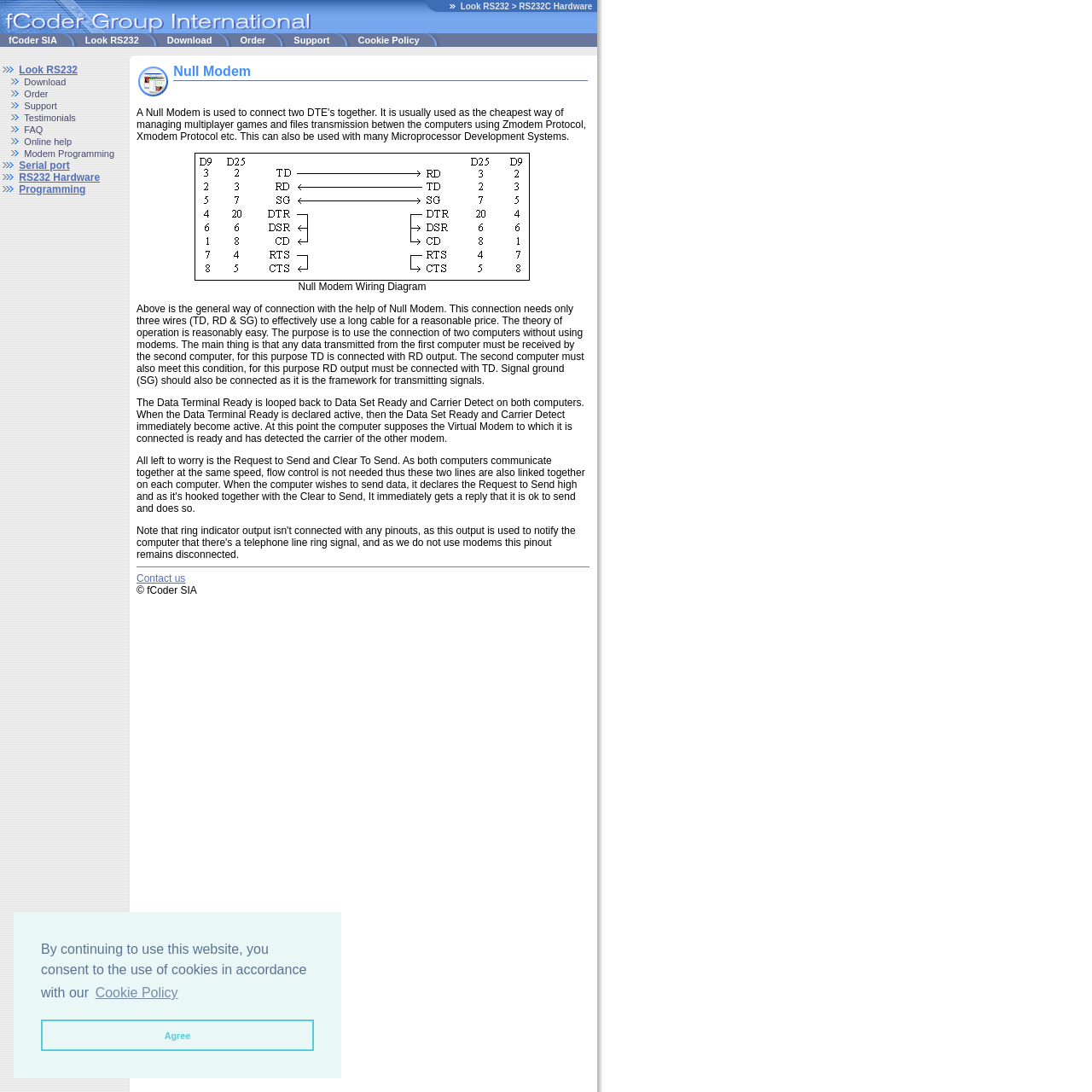Please find the bounding box coordinates of the element that you should click to achieve the following instruction: "dismiss cookie message". The coordinates should be presented as four float numbers between 0 and 1: [left, top, right, bottom].

[0.038, 0.934, 0.288, 0.962]